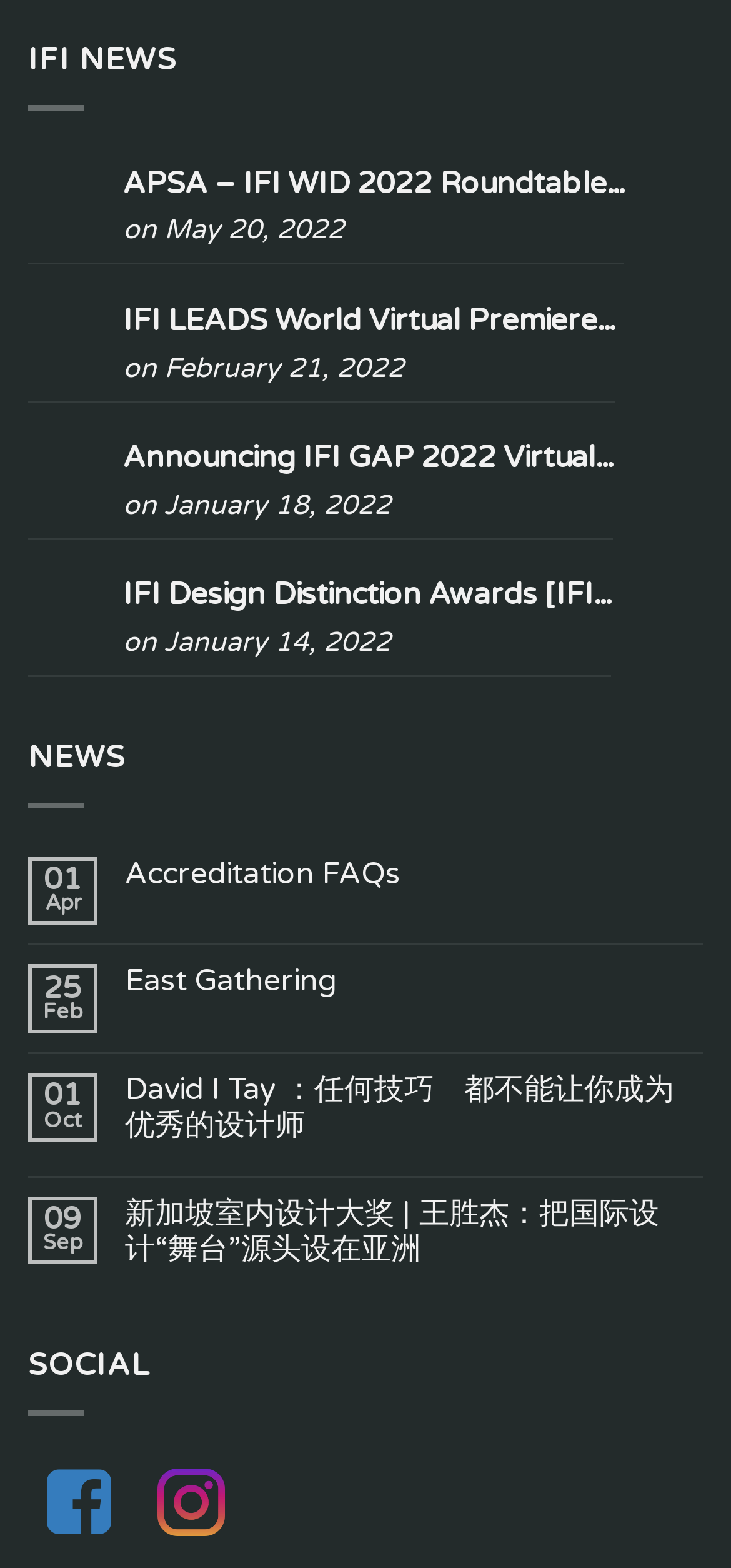Identify the bounding box coordinates for the region of the element that should be clicked to carry out the instruction: "Learn about Announcing IFI GAP 2022 Virtual Awards Ceremony Premiere". The bounding box coordinates should be four float numbers between 0 and 1, i.e., [left, top, right, bottom].

[0.168, 0.28, 0.837, 0.304]